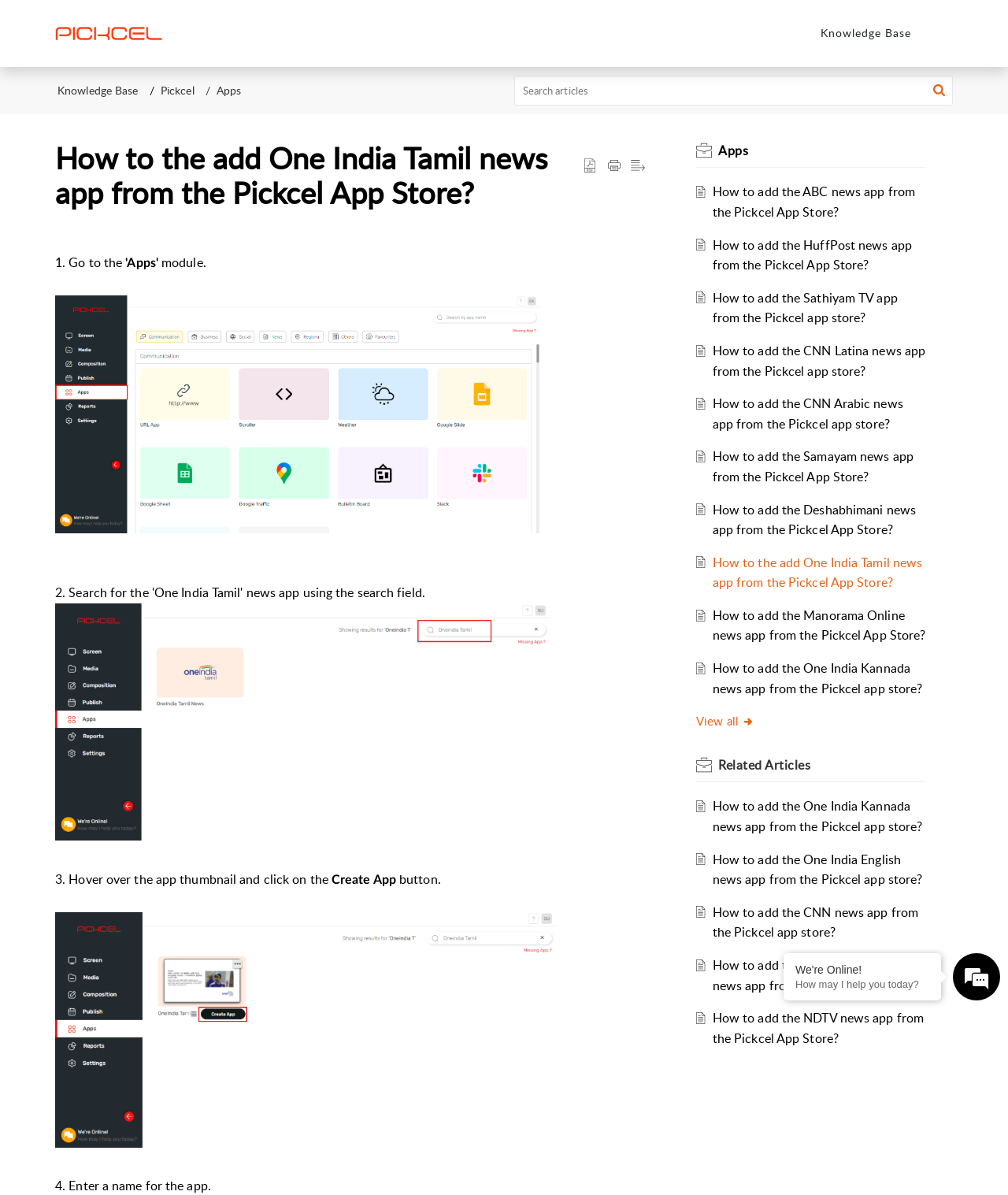Please look at the image and answer the question with a detailed explanation: How many tabs are available in the navigation menu?

The navigation menu has only one tab, which is 'Knowledge Base'. This tab is not selected by default, indicating that there may be other tabs available, but they are not currently visible.